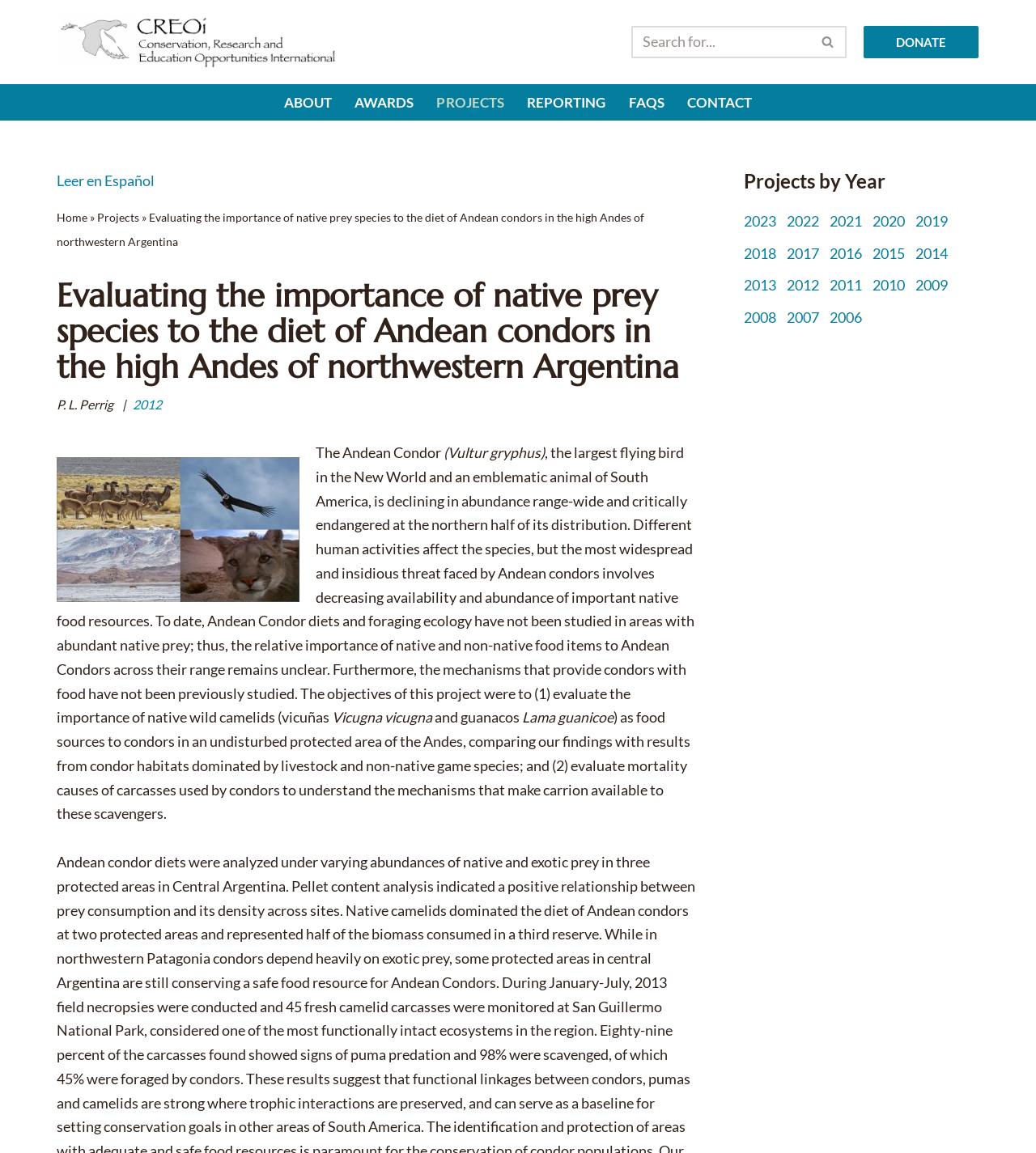Pinpoint the bounding box coordinates of the element to be clicked to execute the instruction: "Read about the Andean Condor".

[0.055, 0.385, 0.67, 0.63]